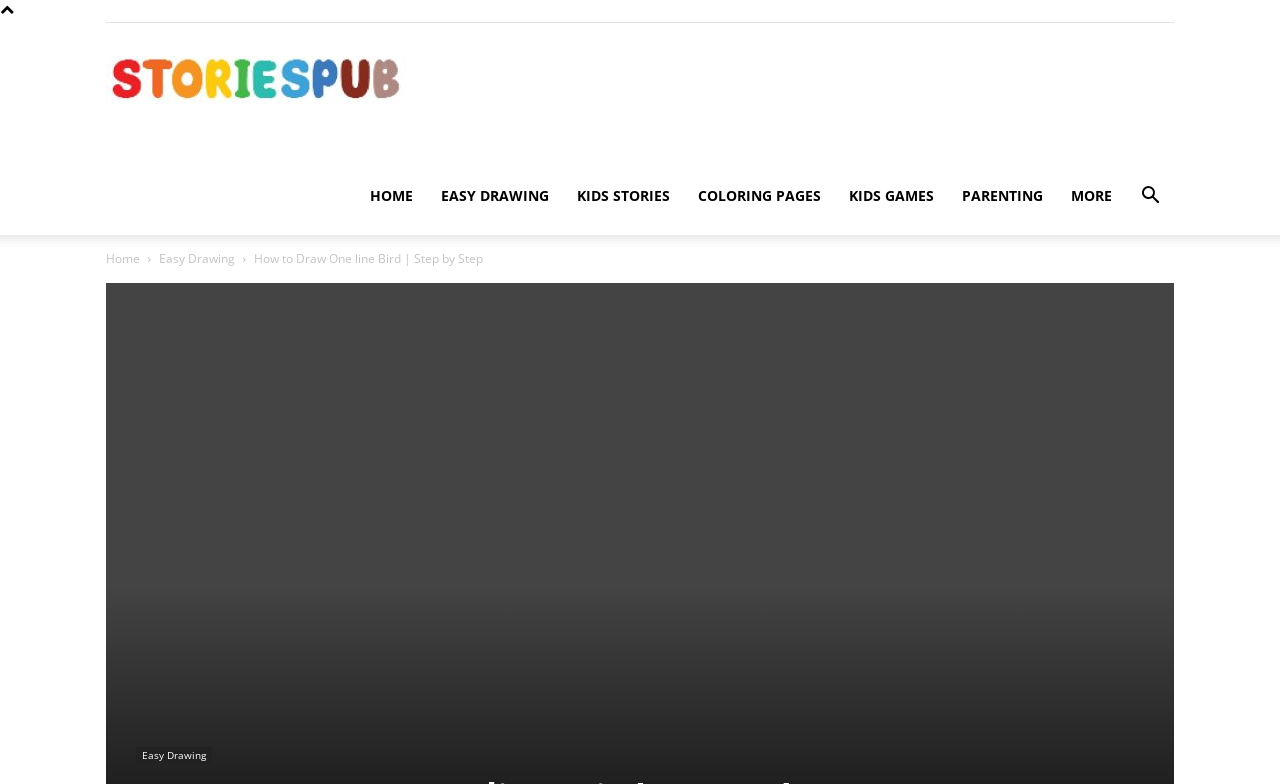Articulate a detailed summary of the webpage's content and design.

The webpage is about drawing tutorials, specifically on how to draw a one-line bird step by step. At the top left corner, there is a link to "Storiespub". Next to it, there is a row of links including "HOME", "EASY DRAWING", "KIDS STORIES", "COLORING PAGES", "KIDS GAMES", "PARENTING", and "MORE", which are evenly spaced and aligned horizontally. 

Below this row, there is a search button located at the top right corner. Underneath the search button, there is a link to "Home" at the top left, followed by a link to "Easy Drawing" to its right. 

The main content of the webpage is a title "How to Draw One line Bird | Step by Step" located at the top center. At the bottom left, there is another link to "Easy Drawing".